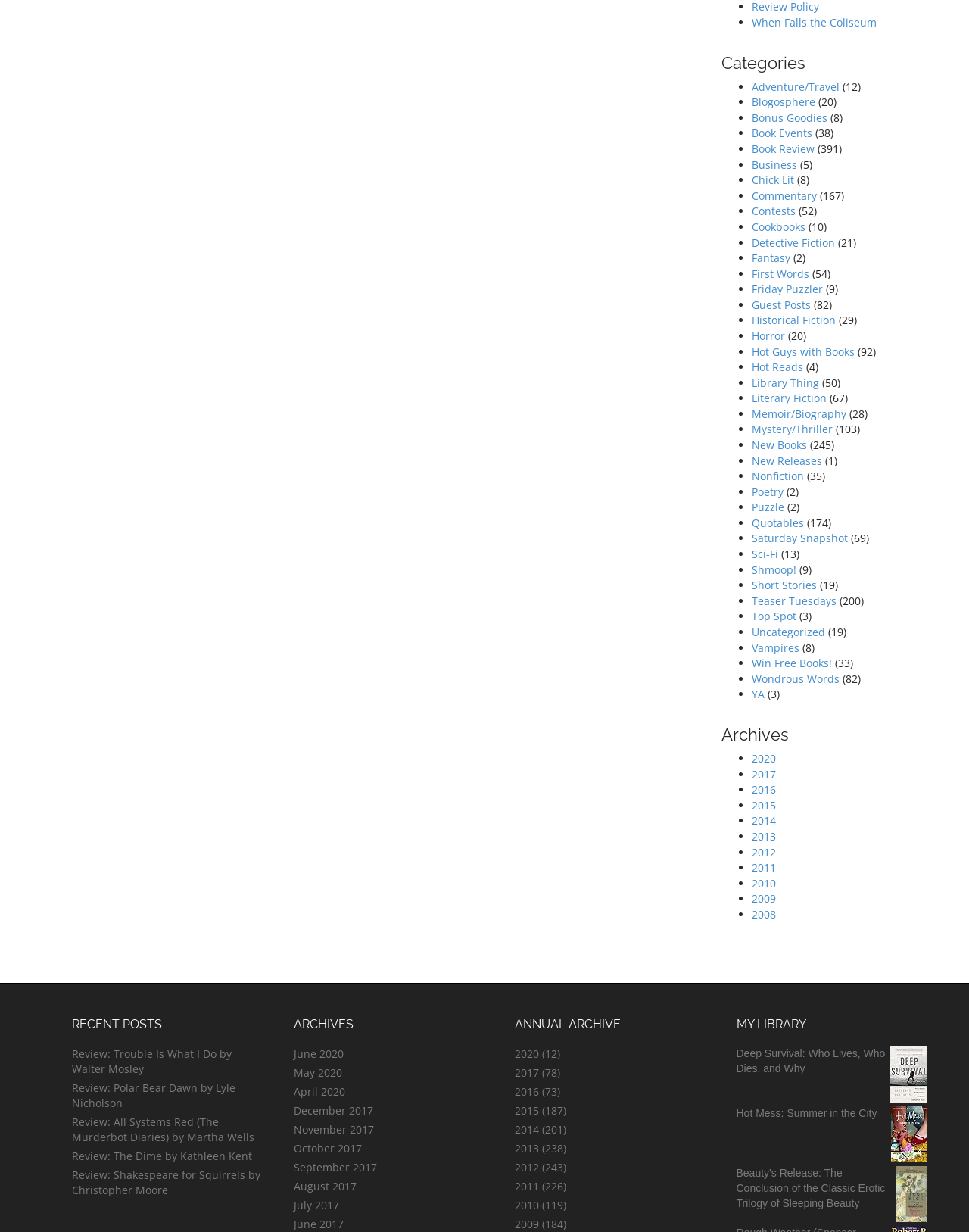Show the bounding box coordinates for the element that needs to be clicked to execute the following instruction: "View the 'Categories' heading". Provide the coordinates in the form of four float numbers between 0 and 1, i.e., [left, top, right, bottom].

[0.744, 0.043, 0.941, 0.058]